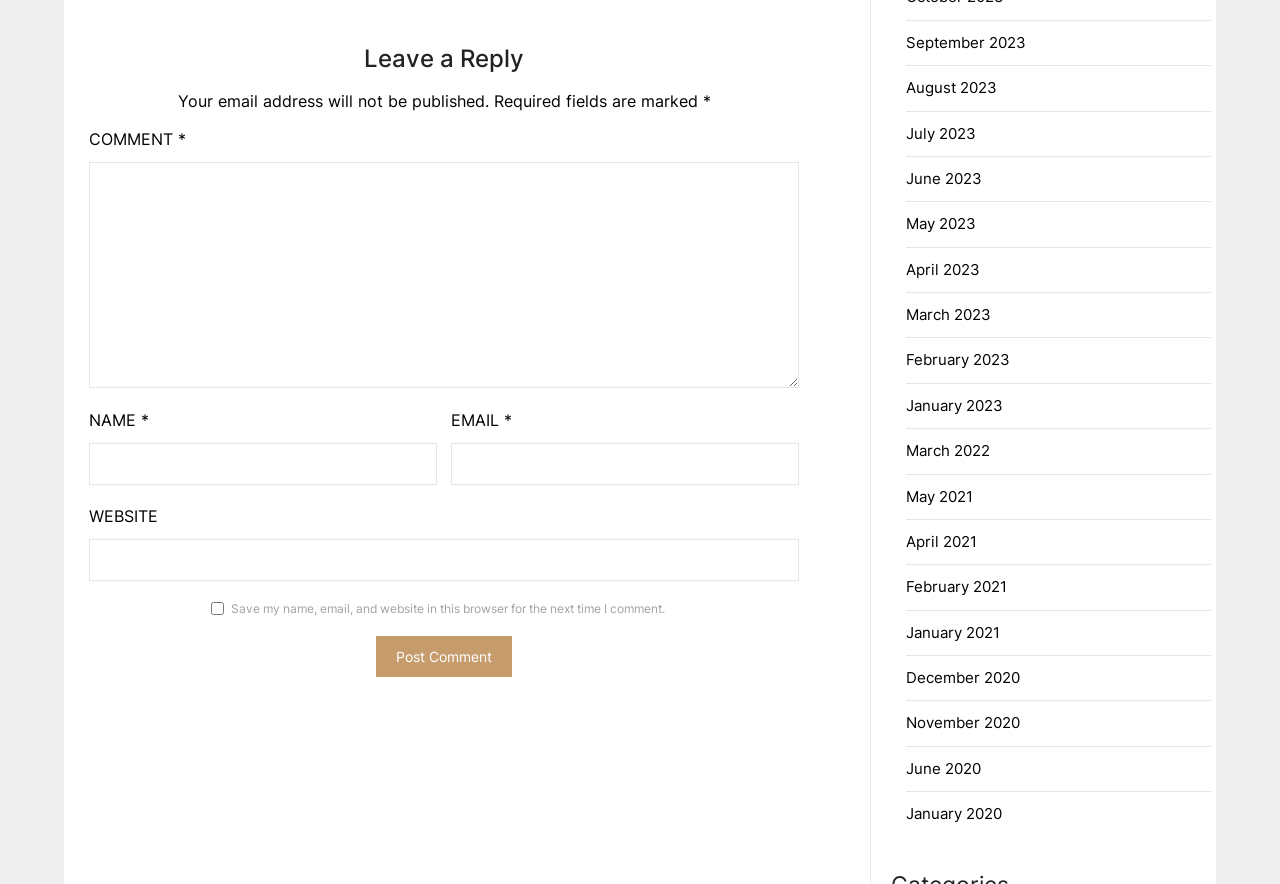Determine the bounding box coordinates of the UI element described below. Use the format (top-left x, top-left y, bottom-right x, bottom-right y) with floating point numbers between 0 and 1: November 2020

[0.708, 0.807, 0.797, 0.829]